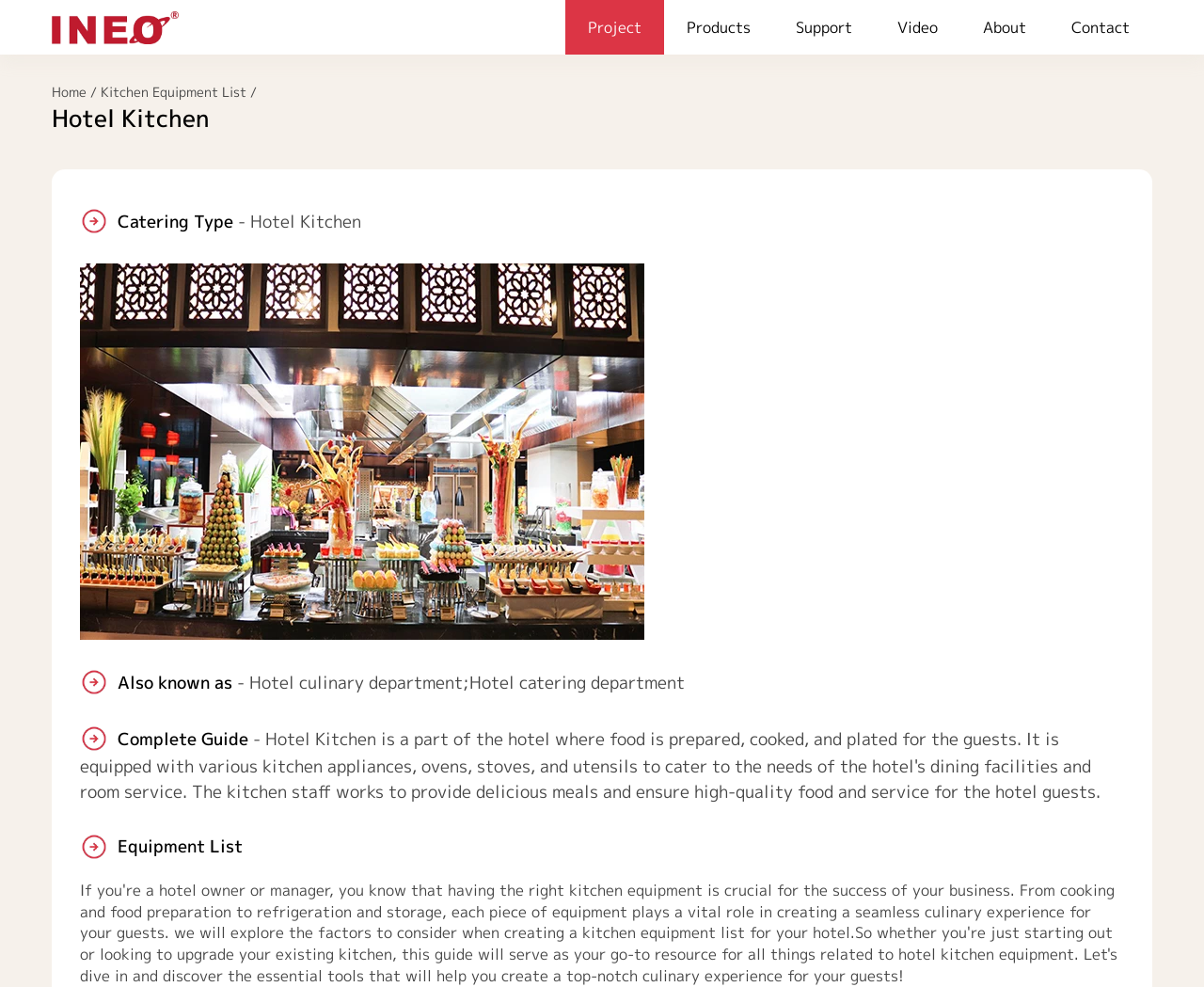Please find the bounding box for the following UI element description. Provide the coordinates in (top-left x, top-left y, bottom-right x, bottom-right y) format, with values between 0 and 1: Project

[0.47, 0.0, 0.552, 0.056]